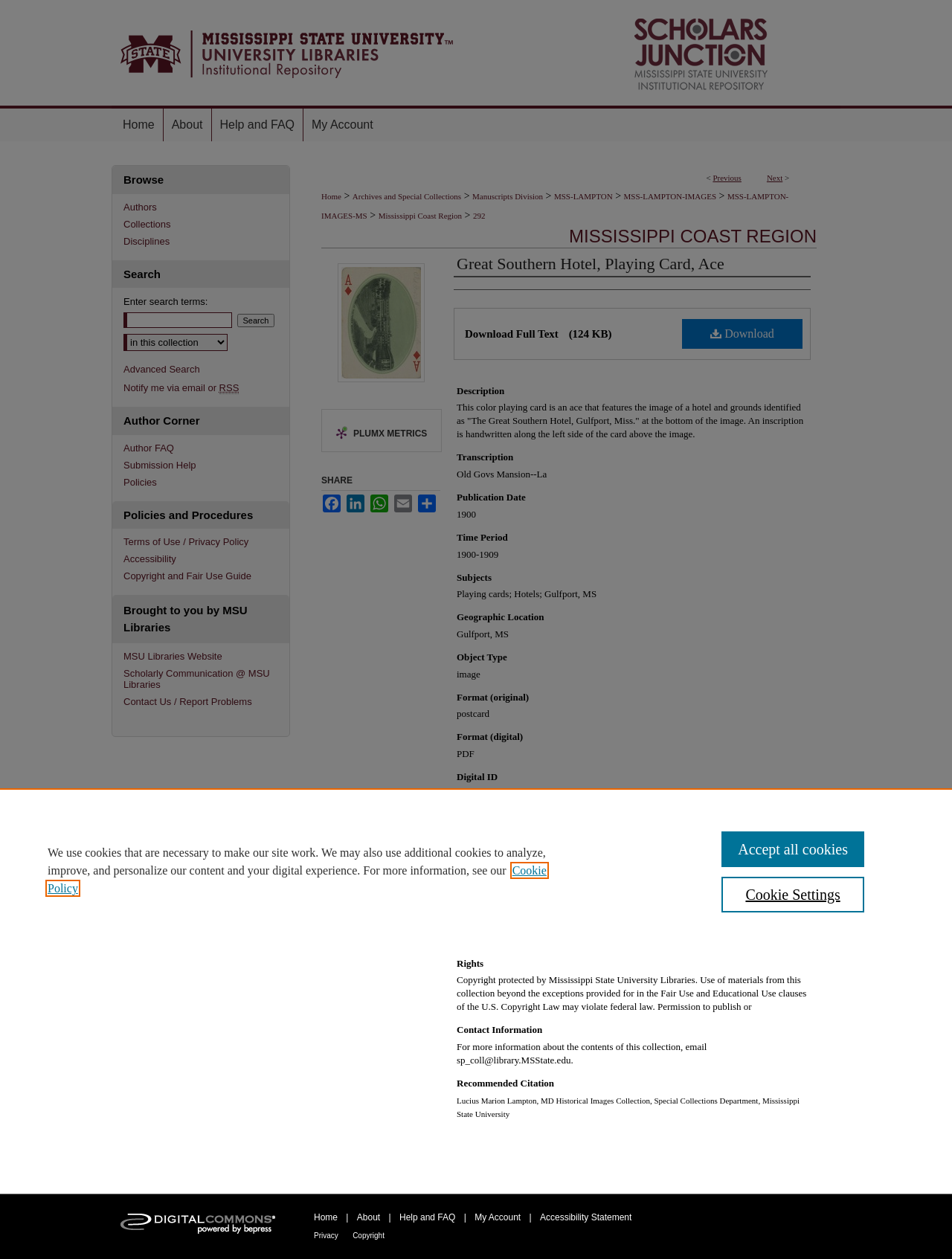Specify the bounding box coordinates of the region I need to click to perform the following instruction: "Share on Facebook". The coordinates must be four float numbers in the range of 0 to 1, i.e., [left, top, right, bottom].

[0.338, 0.393, 0.359, 0.407]